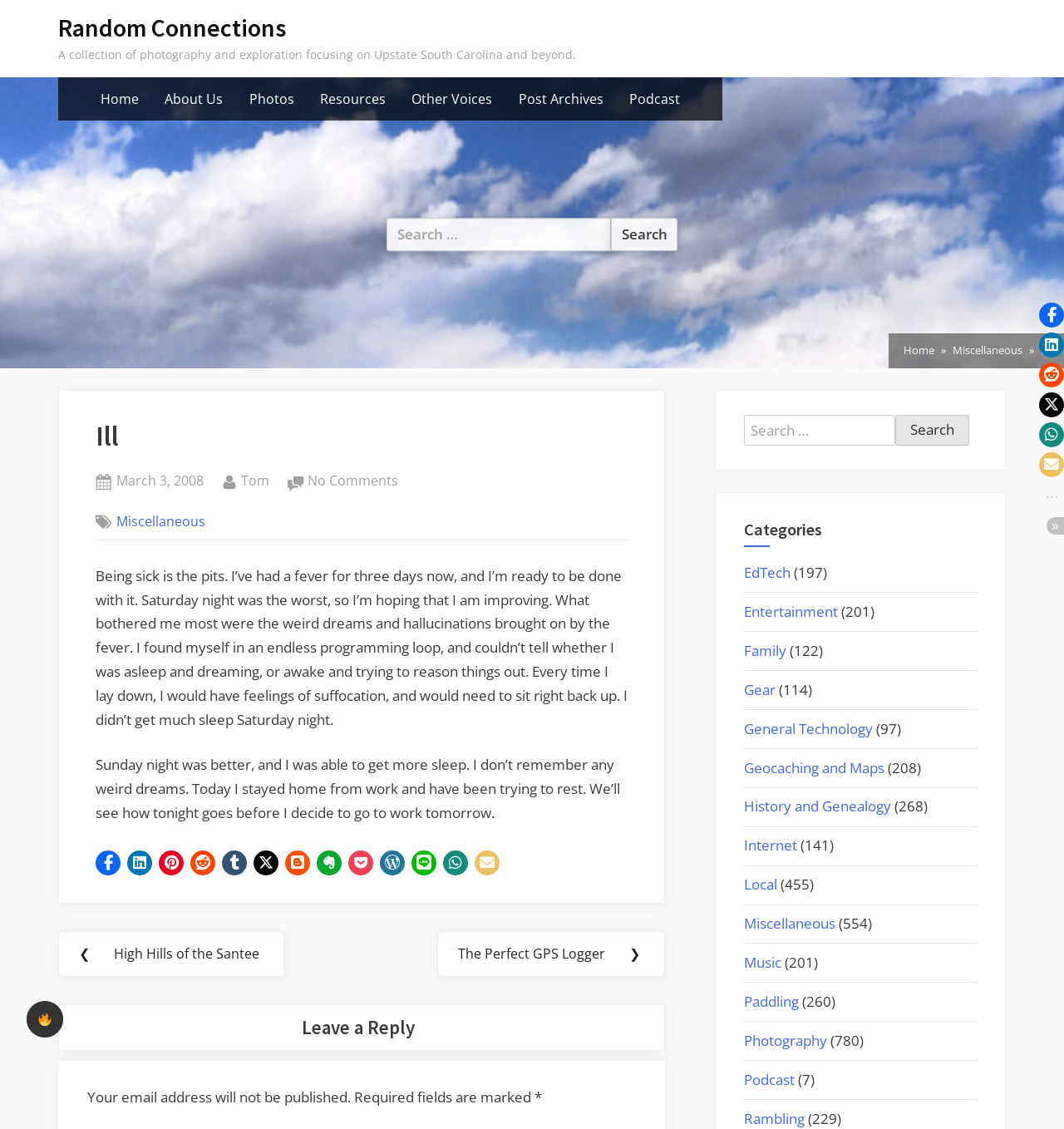How many social media sharing options are available?
Please answer the question with a single word or phrase, referencing the image.

12